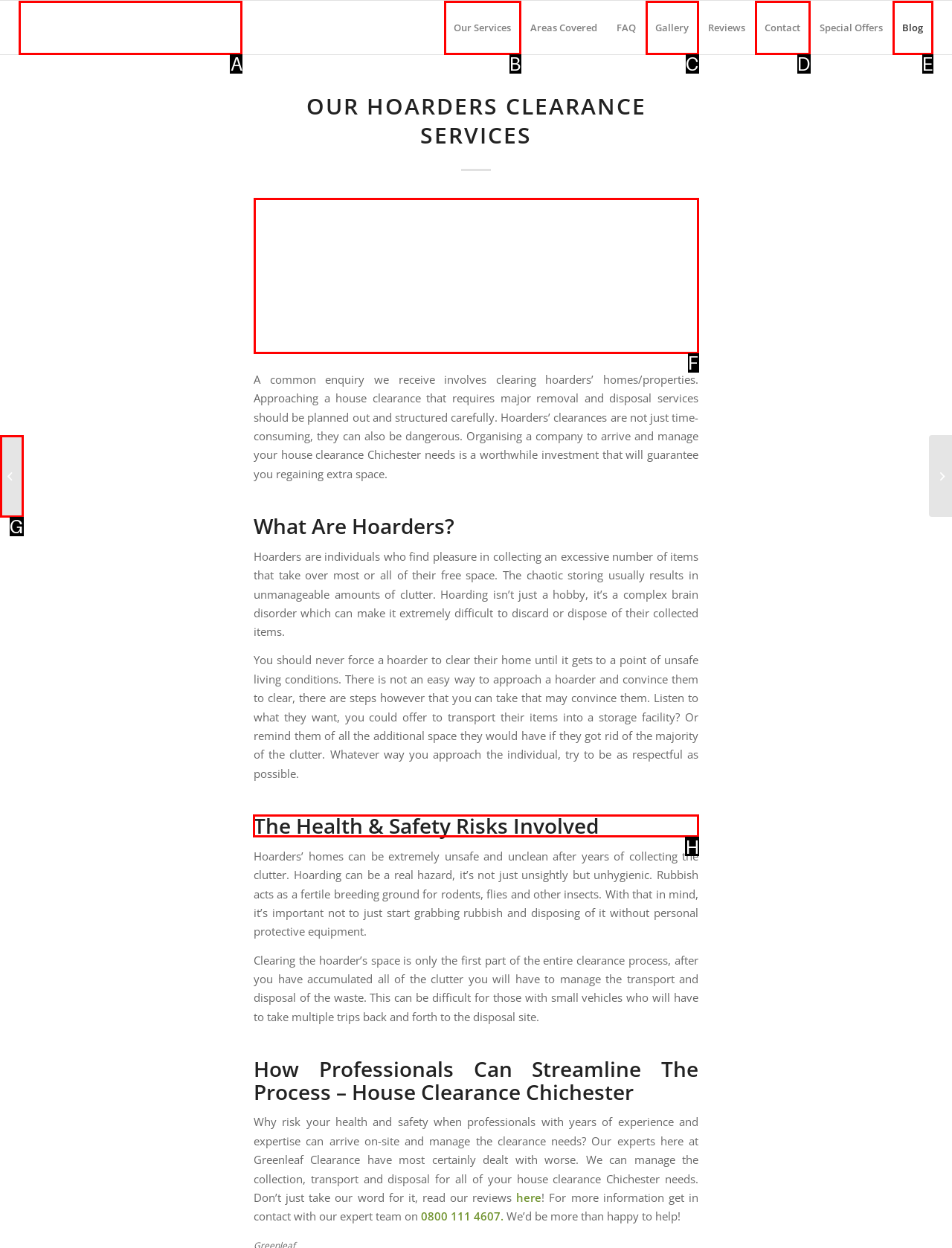Pick the right letter to click to achieve the task: Learn about 'The Health & Safety Risks Involved'
Answer with the letter of the correct option directly.

H